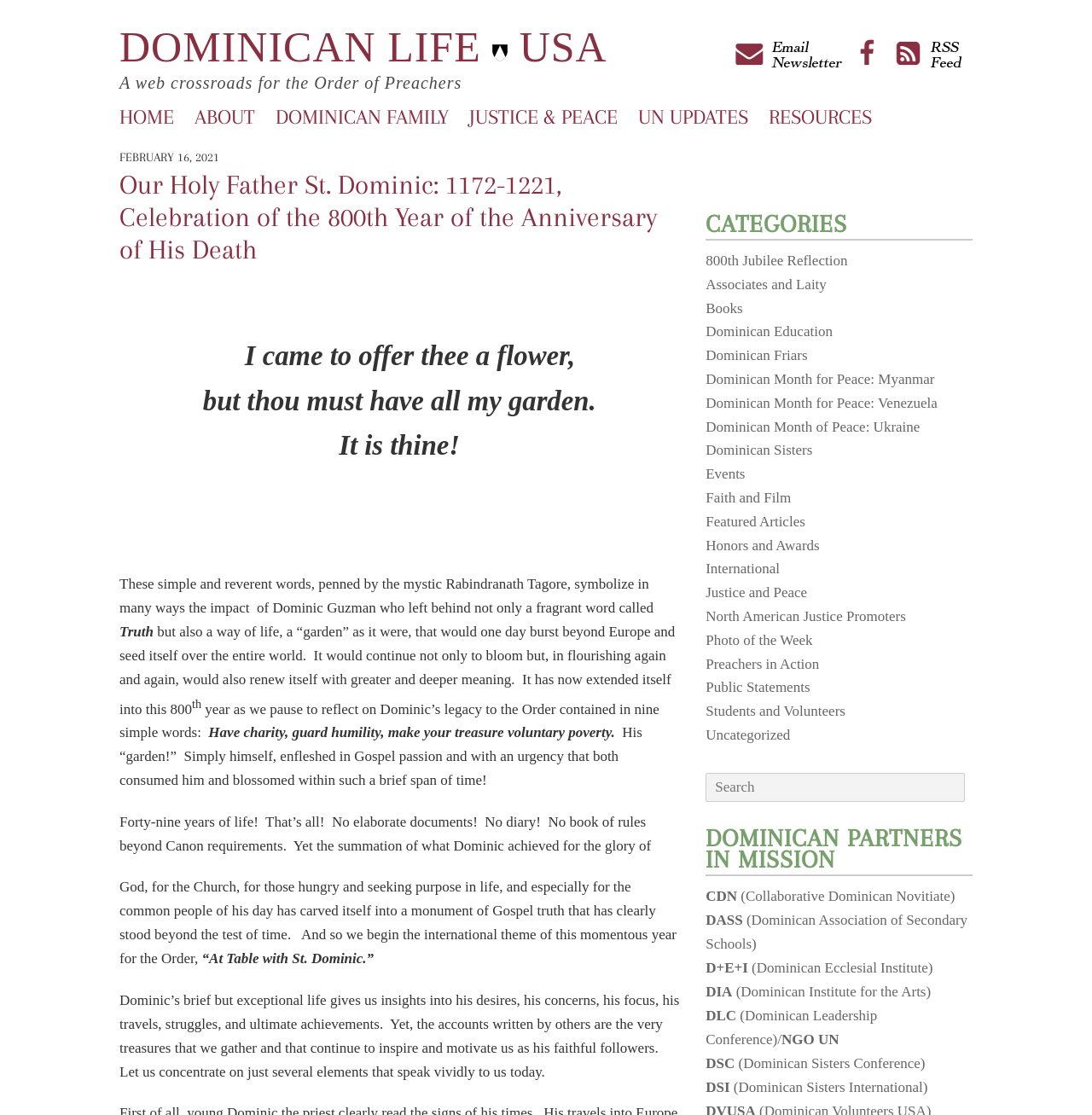Using the description: "Web Design & Development", determine the UI element's bounding box coordinates. Ensure the coordinates are in the format of four float numbers between 0 and 1, i.e., [left, top, right, bottom].

None